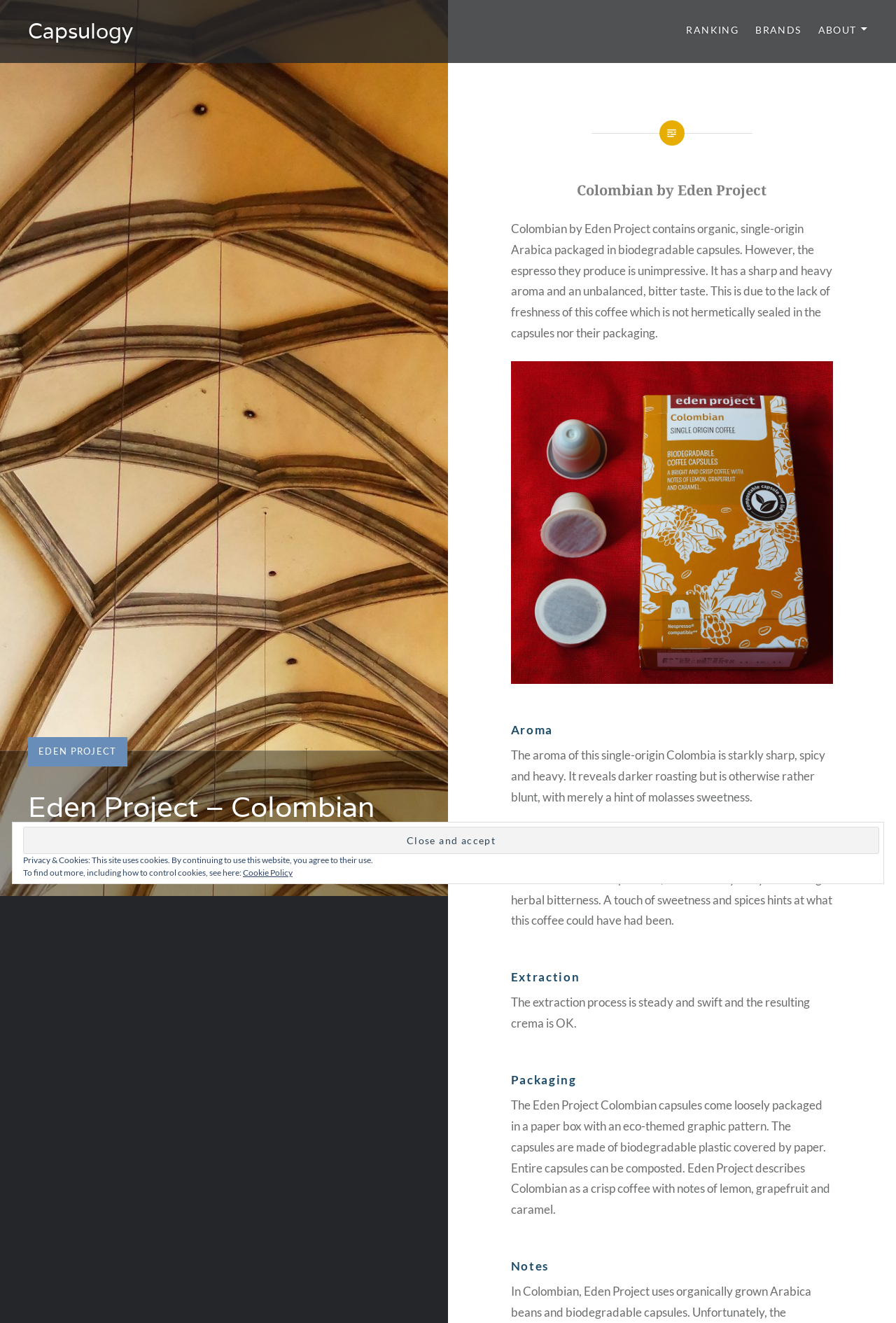Provide a thorough description of the webpage you see.

The webpage is a review of Colombian coffee capsules by Eden Project, as indicated by the title "Eden Project - Colombian coffee capsules • reviewed by Capsulogy". At the top, there is a header section with links to "RANKING", "BRANDS", and "ABOUT" on the right side, and a logo "Capsulogy" on the left side.

Below the header, there is a main content section that starts with a heading "Eden Project – Colombian" followed by a brief description of the product, including its features and a negative review of its espresso quality. This section also includes an image of the product, which is three biodegradable coffee capsules with a bright orange box on a red background.

The main content section is divided into several subheadings, including "Aroma", "Taste", "Extraction", "Packaging", and "Notes", each with a corresponding description. The descriptions provide detailed information about the coffee's characteristics, such as its aroma, taste, and extraction process, as well as its packaging and notes.

At the bottom of the page, there is a complementary section with a button "Close and accept" and a notice about privacy and cookies, which includes a link to the "Cookie Policy".